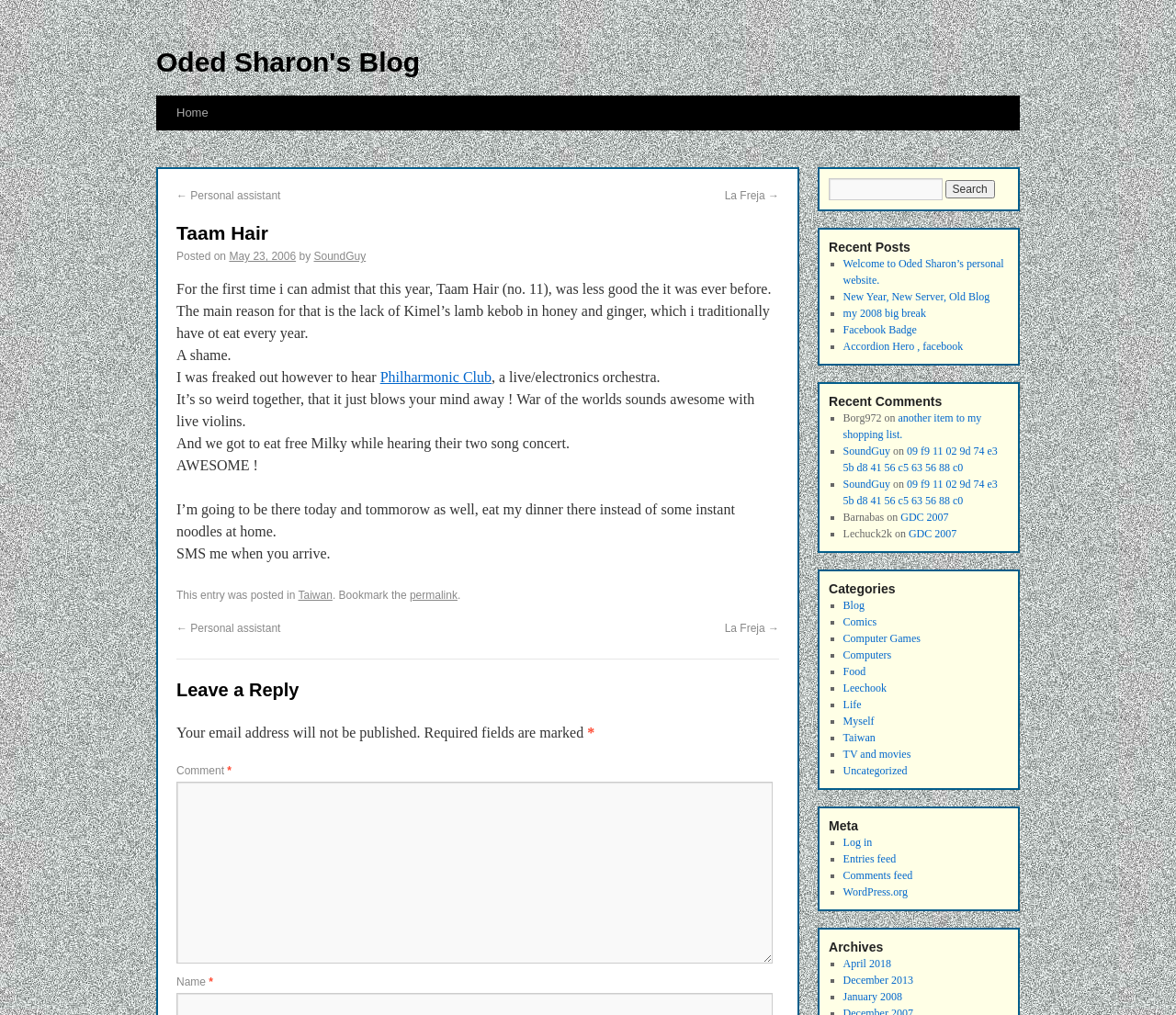What is the date of the blog post?
Based on the screenshot, give a detailed explanation to answer the question.

The date of the blog post is 'May 23, 2006' which is mentioned in the link element with bounding box coordinates [0.195, 0.246, 0.252, 0.259].